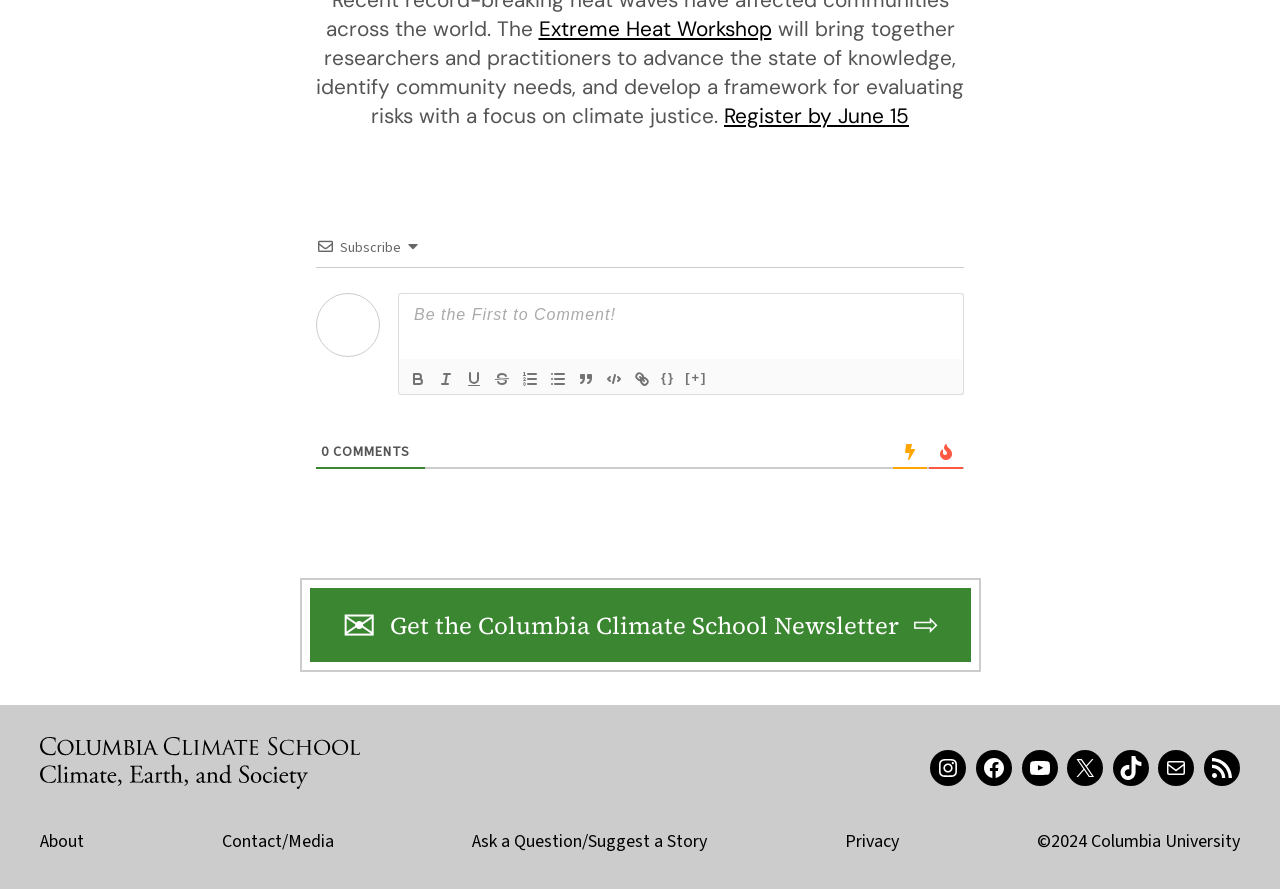Please give the bounding box coordinates of the area that should be clicked to fulfill the following instruction: "Visit the About page". The coordinates should be in the format of four float numbers from 0 to 1, i.e., [left, top, right, bottom].

[0.031, 0.932, 0.066, 0.96]